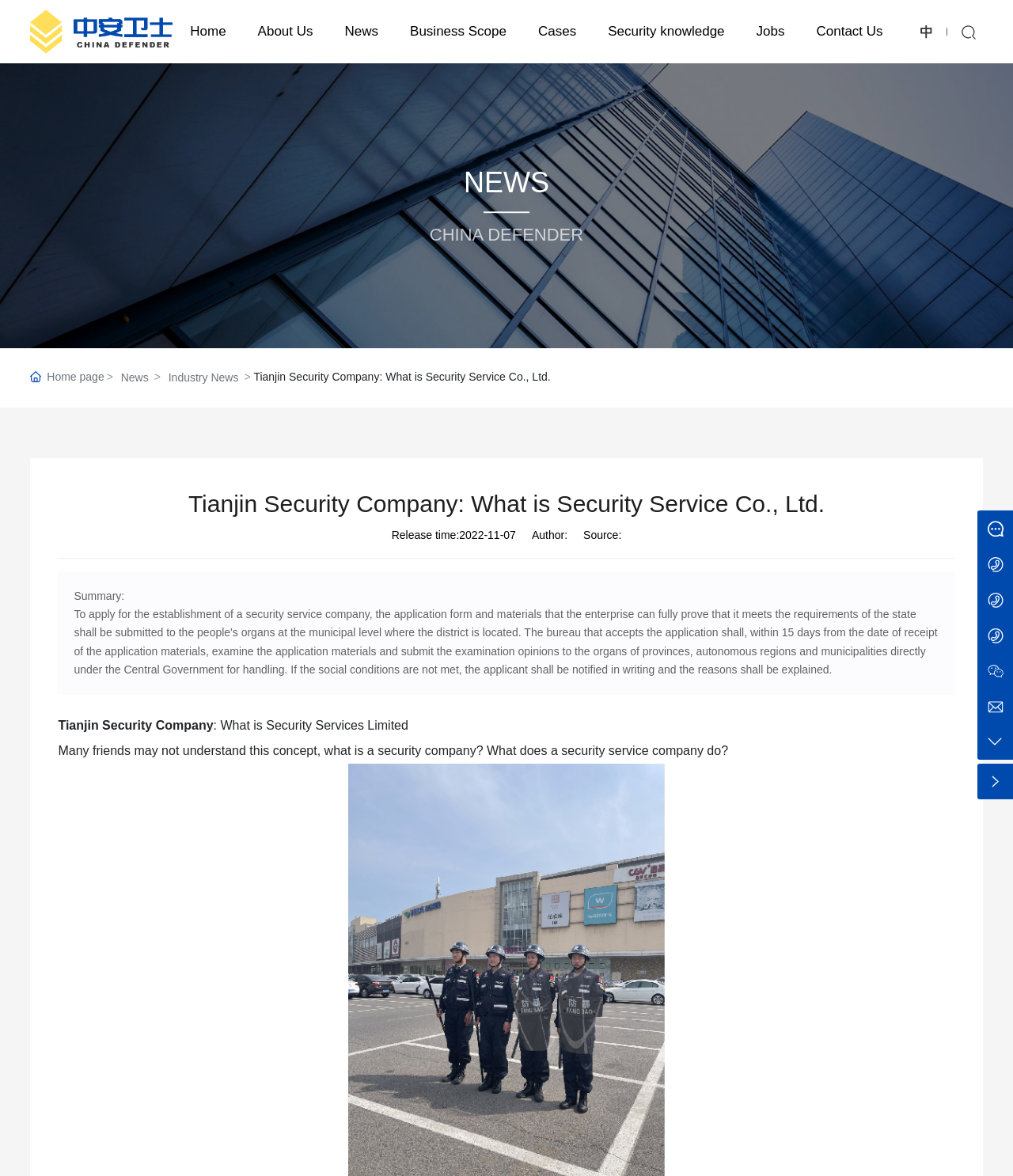Describe all the significant parts and information present on the webpage.

This webpage is about CHINA DEFENDER, a professional security company approved by Tianjin Public Security Bureau. At the top, there is a navigation menu with 9 links: Home, About Us, News, Business Scope, Cases, Security knowledge, Jobs, and Contact Us. 

Below the navigation menu, there is a large heading "NEWS" followed by a horizontal separator. Underneath, there is another heading "CHINA DEFENDER" with a link to the home page and an image on the left. 

On the left side, there are three links: News, Industry News, and a static text "Tianjin Security Company: What is Security Service Co., Ltd.". On the right side, there are several static texts, including "Release time: 2022-11-07", "Author:", and "Source:". 

Below these texts, there is a horizontal separator, followed by a static text "Summary:". Then, there is a paragraph of text explaining what a security company is and what it does. 

At the bottom right corner, there are several contact links and images, including Message, Phone, Mobile phone, Tel, WeChat, and Email, along with their corresponding contact information.